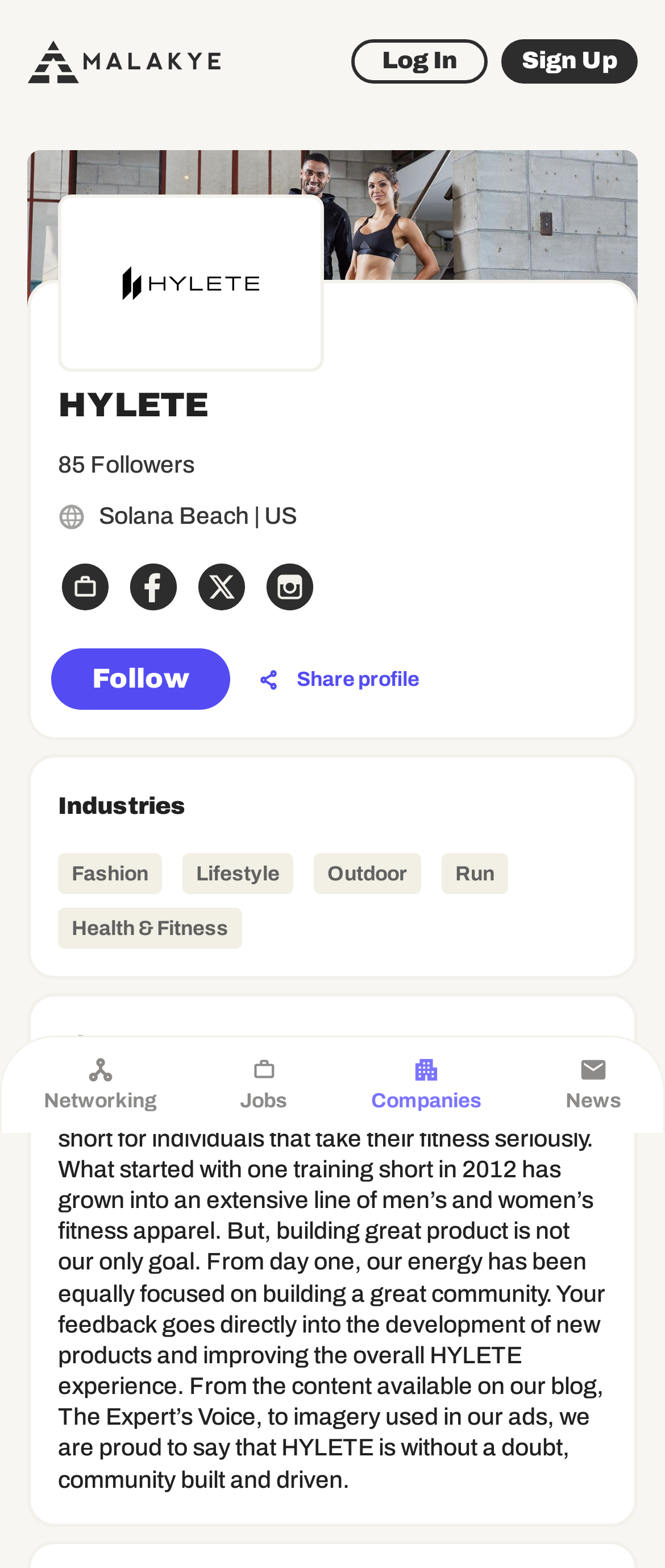How many followers does HYLETE have?
Identify the answer in the screenshot and reply with a single word or phrase.

85